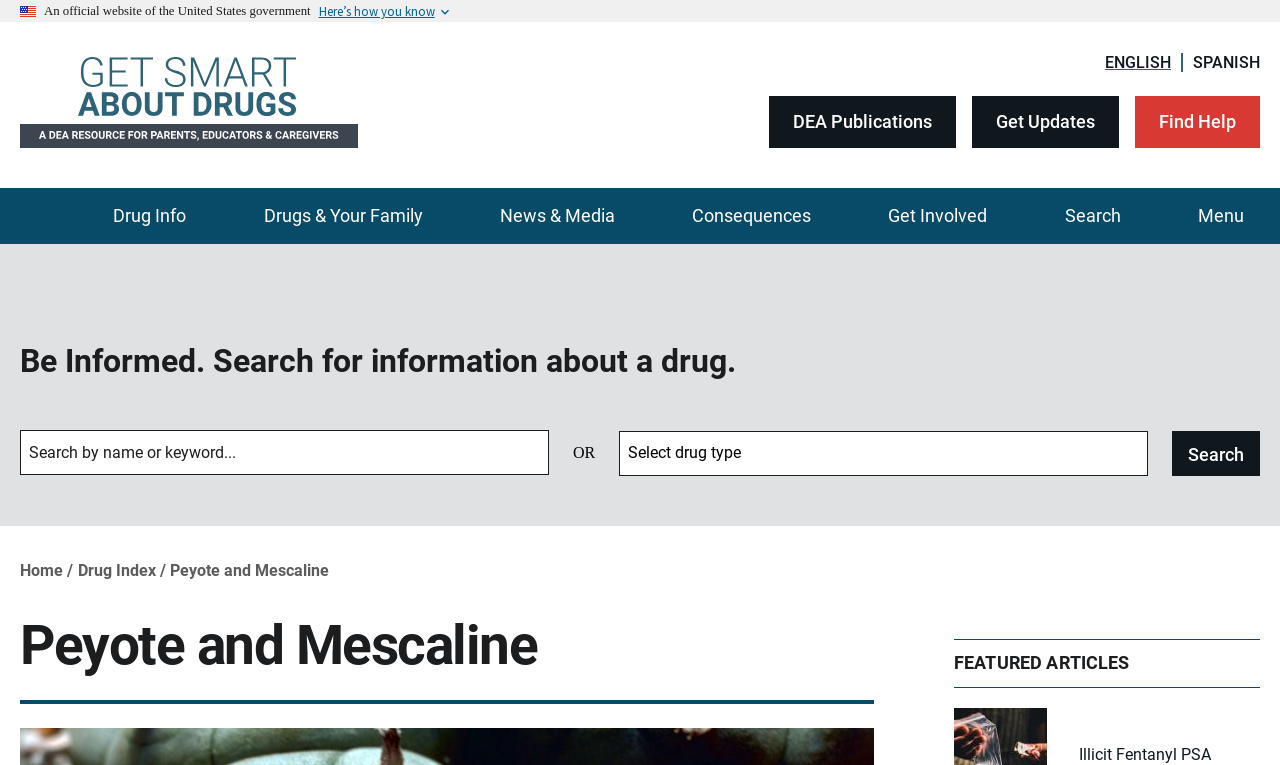Please identify the bounding box coordinates of the area that needs to be clicked to follow this instruction: "Follow up on Re: internet slow, but tjener not busy".

None